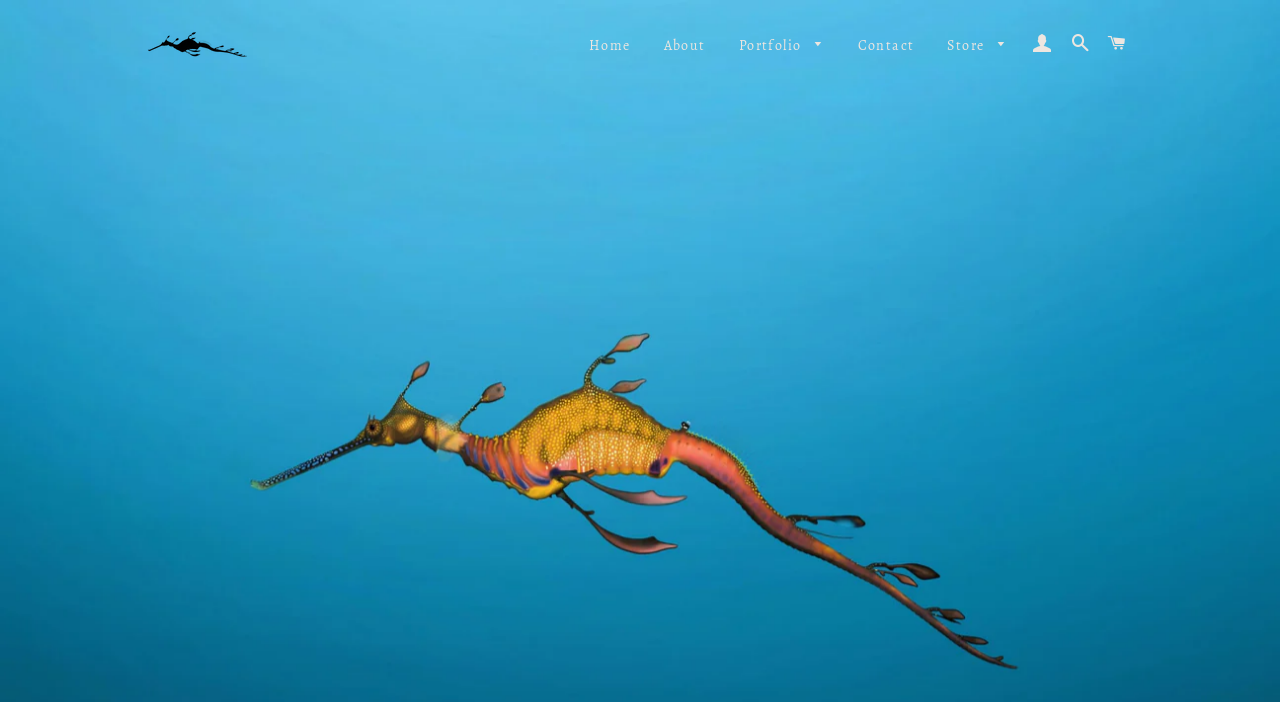Please identify the bounding box coordinates of where to click in order to follow the instruction: "search for something".

[0.831, 0.021, 0.857, 0.104]